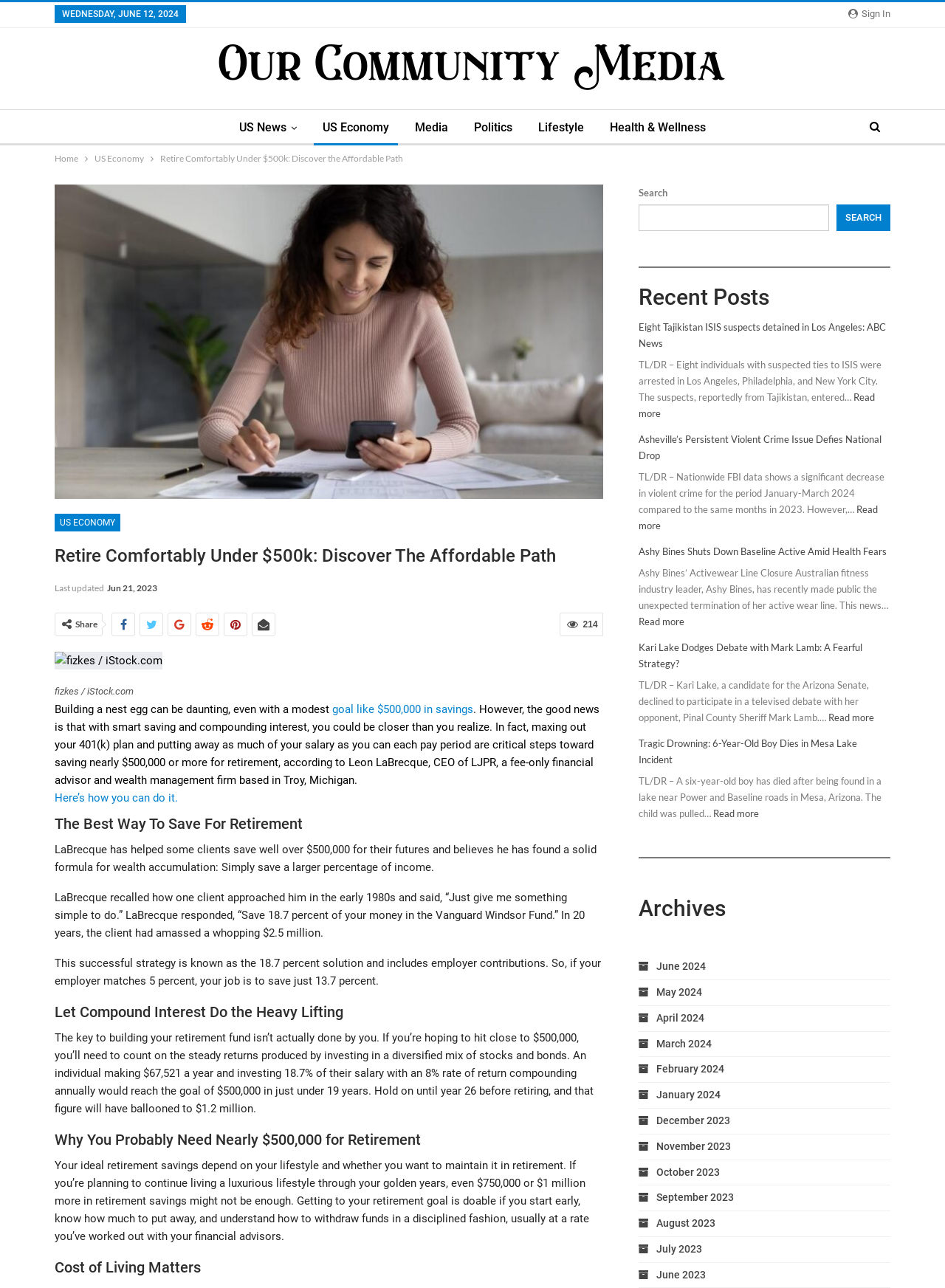Bounding box coordinates are given in the format (top-left x, top-left y, bottom-right x, bottom-right y). All values should be floating point numbers between 0 and 1. Provide the bounding box coordinate for the UI element described as: Home

[0.058, 0.117, 0.083, 0.13]